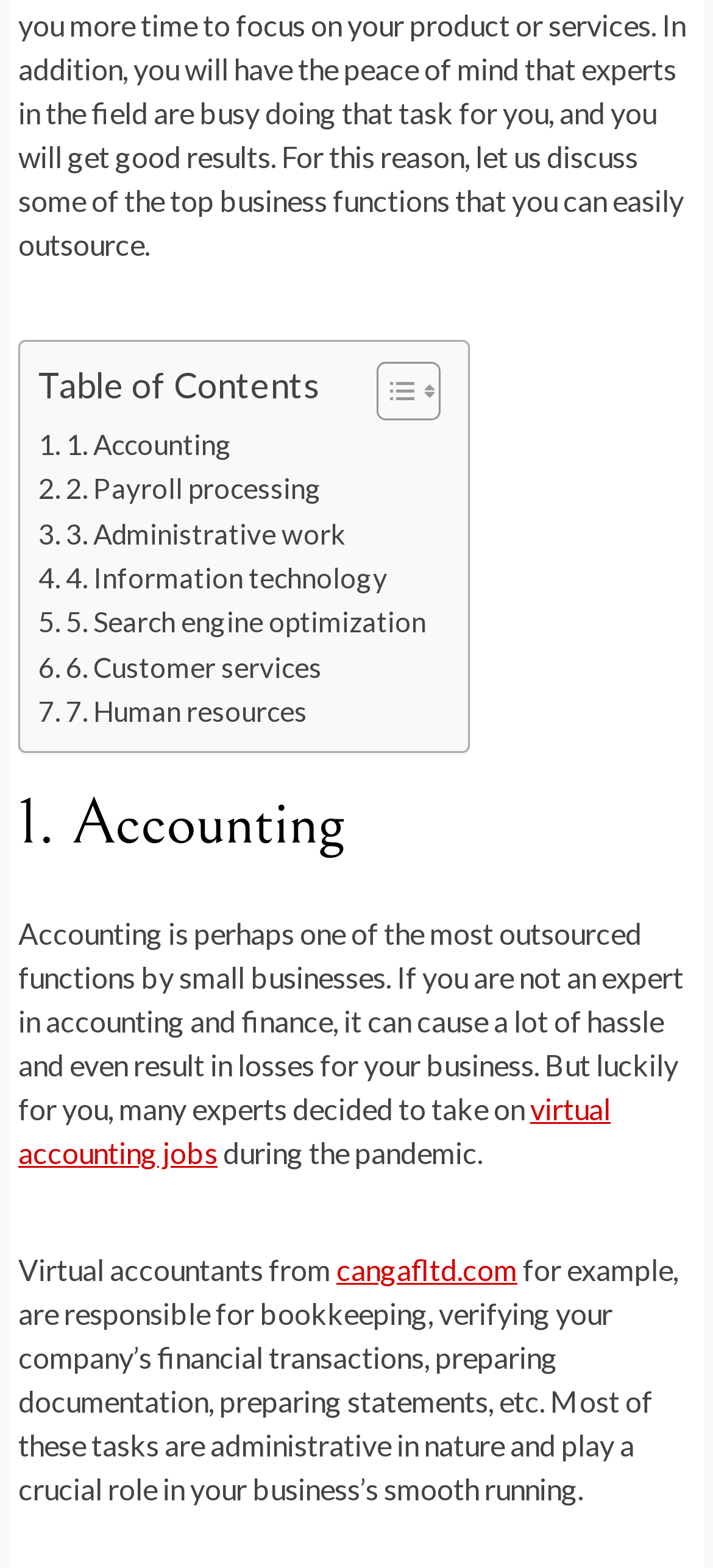Using the element description provided, determine the bounding box coordinates in the format (top-left x, top-left y, bottom-right x, bottom-right y). Ensure that all values are floating point numbers between 0 and 1. Element description: Law Gazette

None